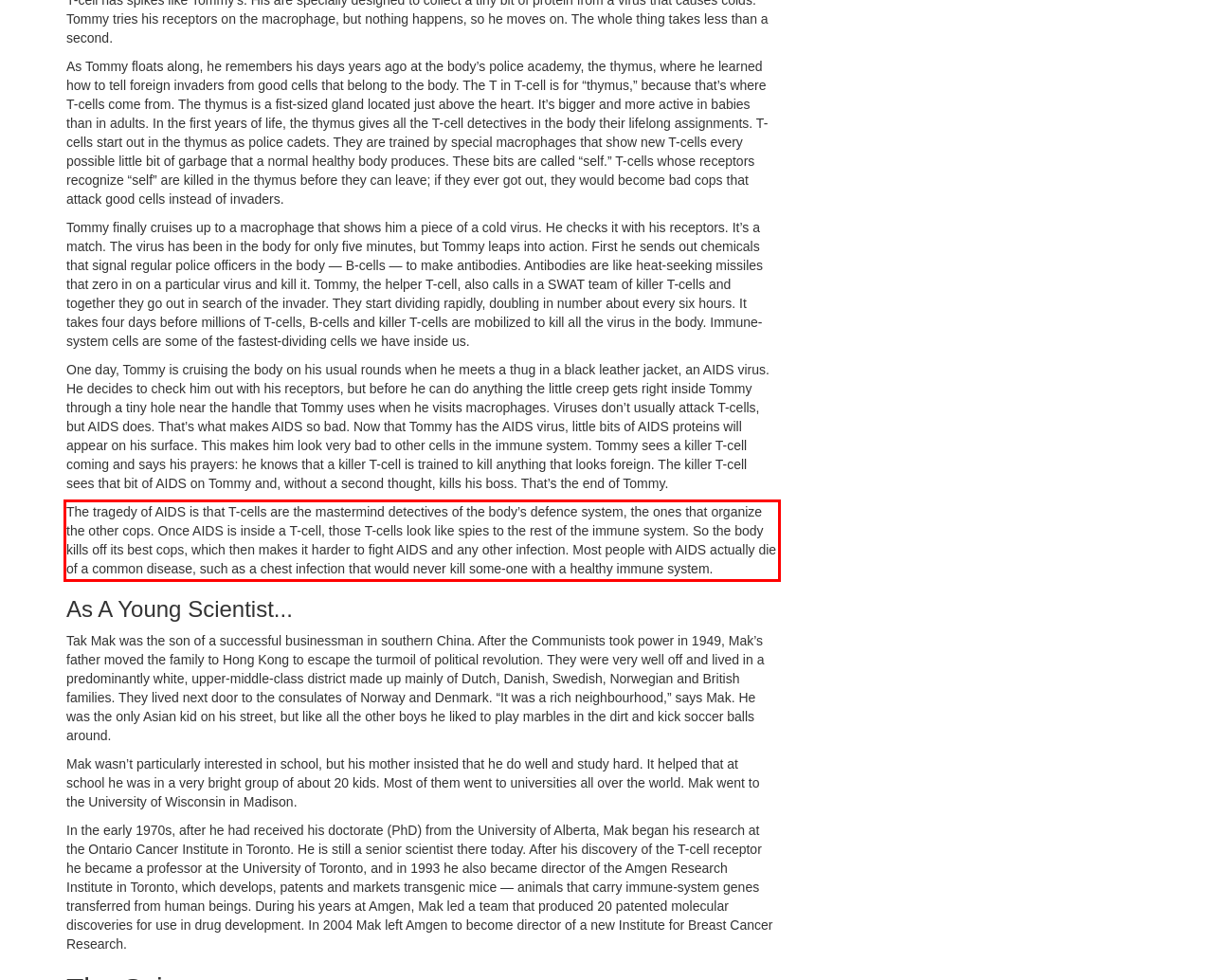Identify the text inside the red bounding box in the provided webpage screenshot and transcribe it.

The tragedy of AIDS is that T-cells are the mastermind detectives of the body’s defence system, the ones that organize the other cops. Once AIDS is inside a T-cell, those T-cells look like spies to the rest of the immune system. So the body kills off its best cops, which then makes it harder to fight AIDS and any other infection. Most people with AIDS actually die of a common disease, such as a chest infection that would never kill some-one with a healthy immune system.